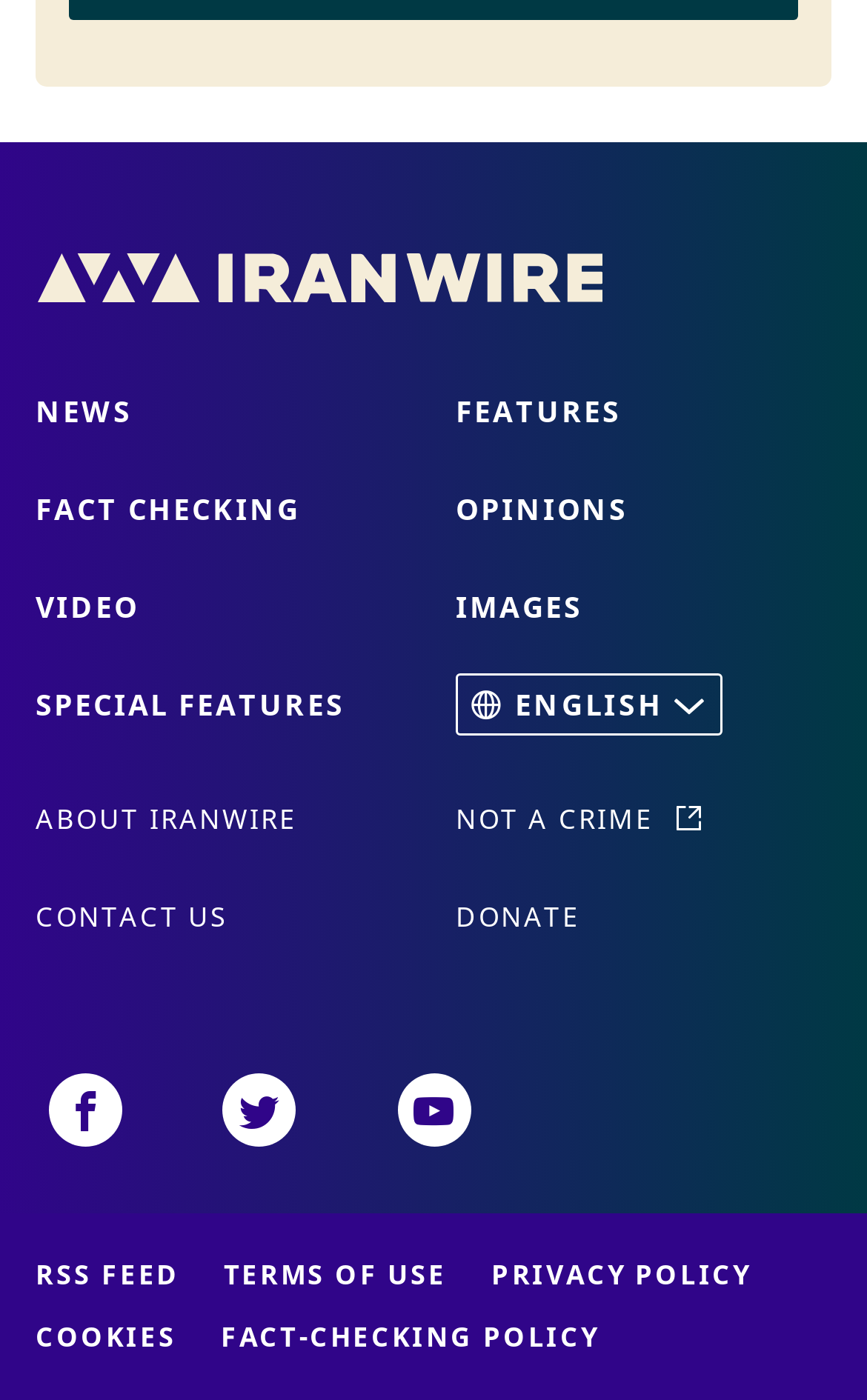Respond with a single word or phrase to the following question:
How many social media links are available?

3